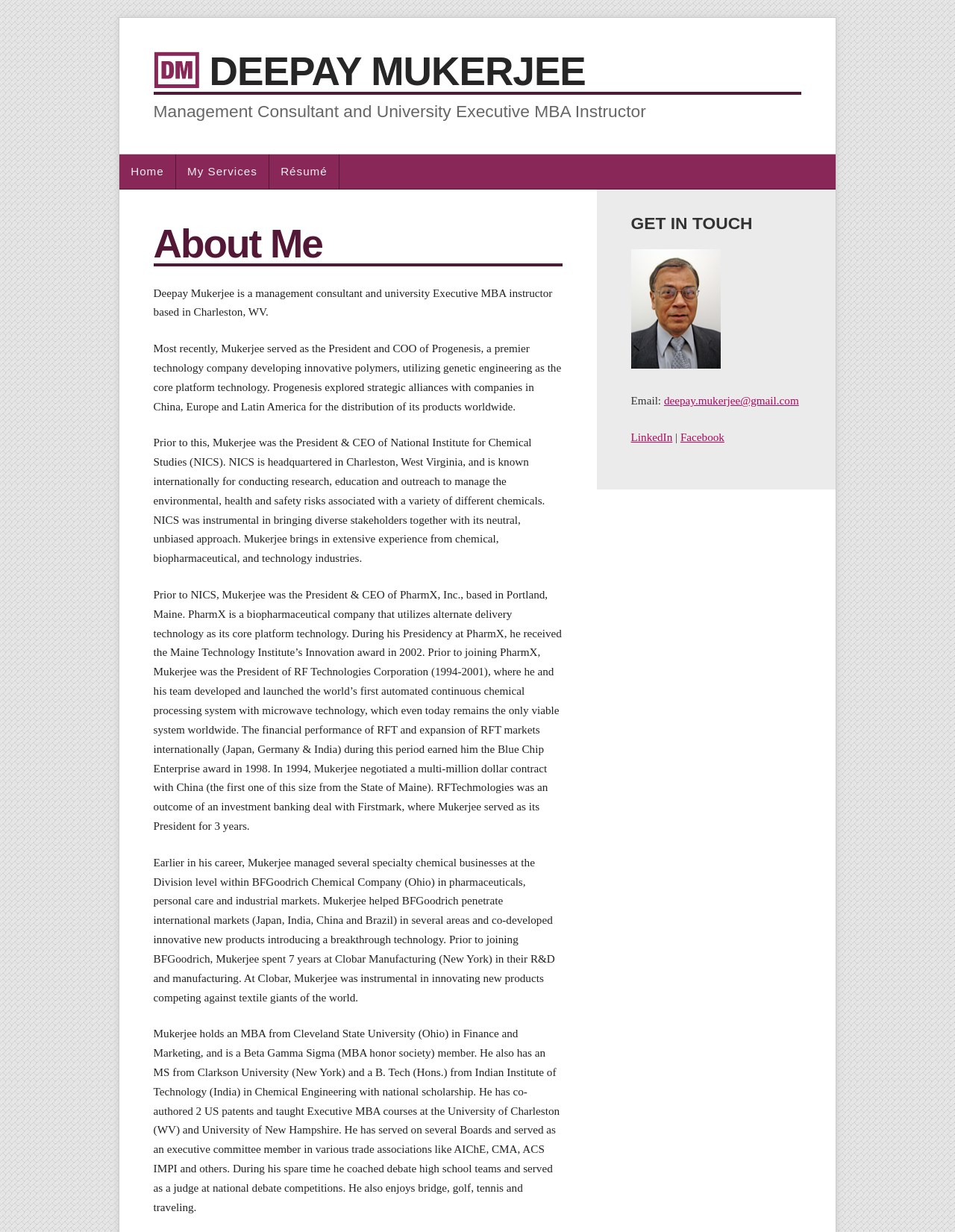Find the bounding box coordinates of the element's region that should be clicked in order to follow the given instruction: "View 'About Us'". The coordinates should consist of four float numbers between 0 and 1, i.e., [left, top, right, bottom].

None